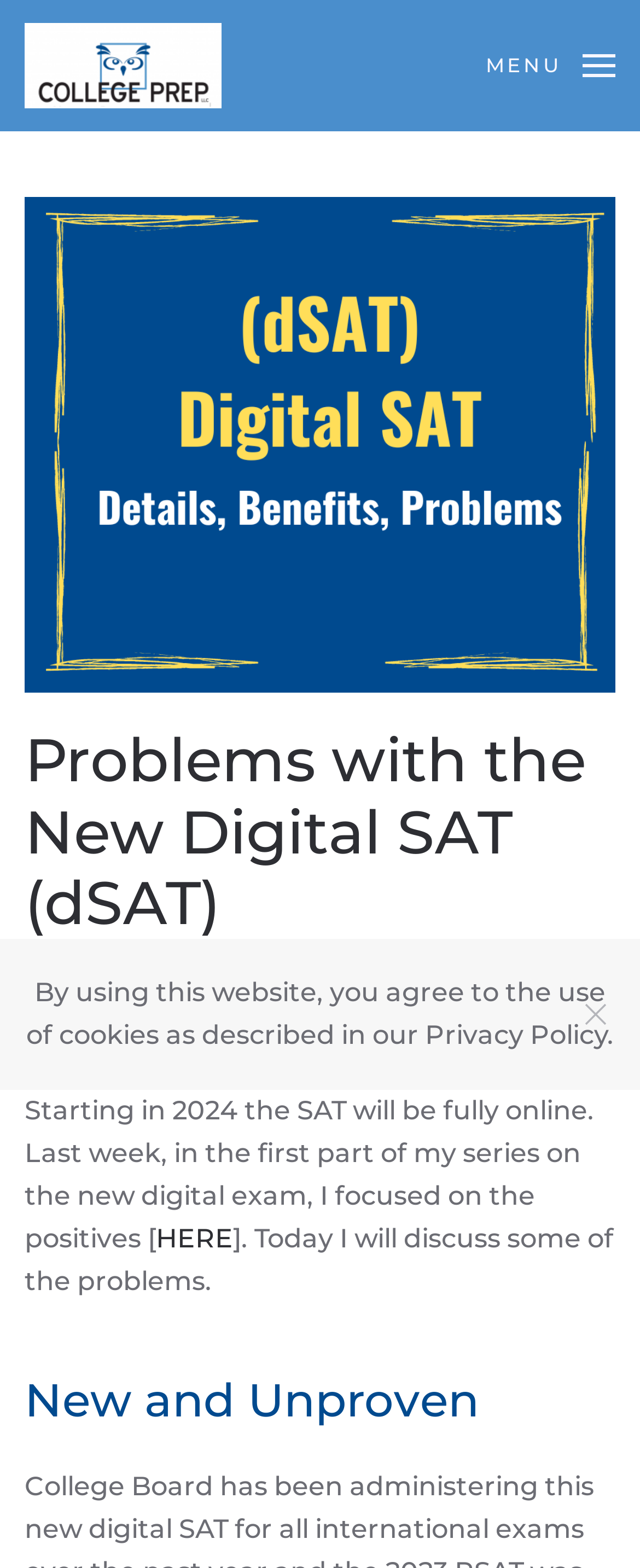From the webpage screenshot, predict the bounding box of the UI element that matches this description: "Top News".

None